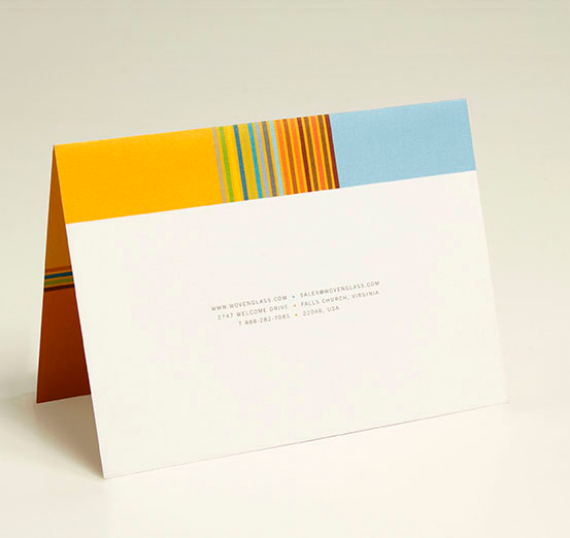What is the purpose of the printed contact information?
Look at the image and answer the question with a single word or phrase.

Professional finish